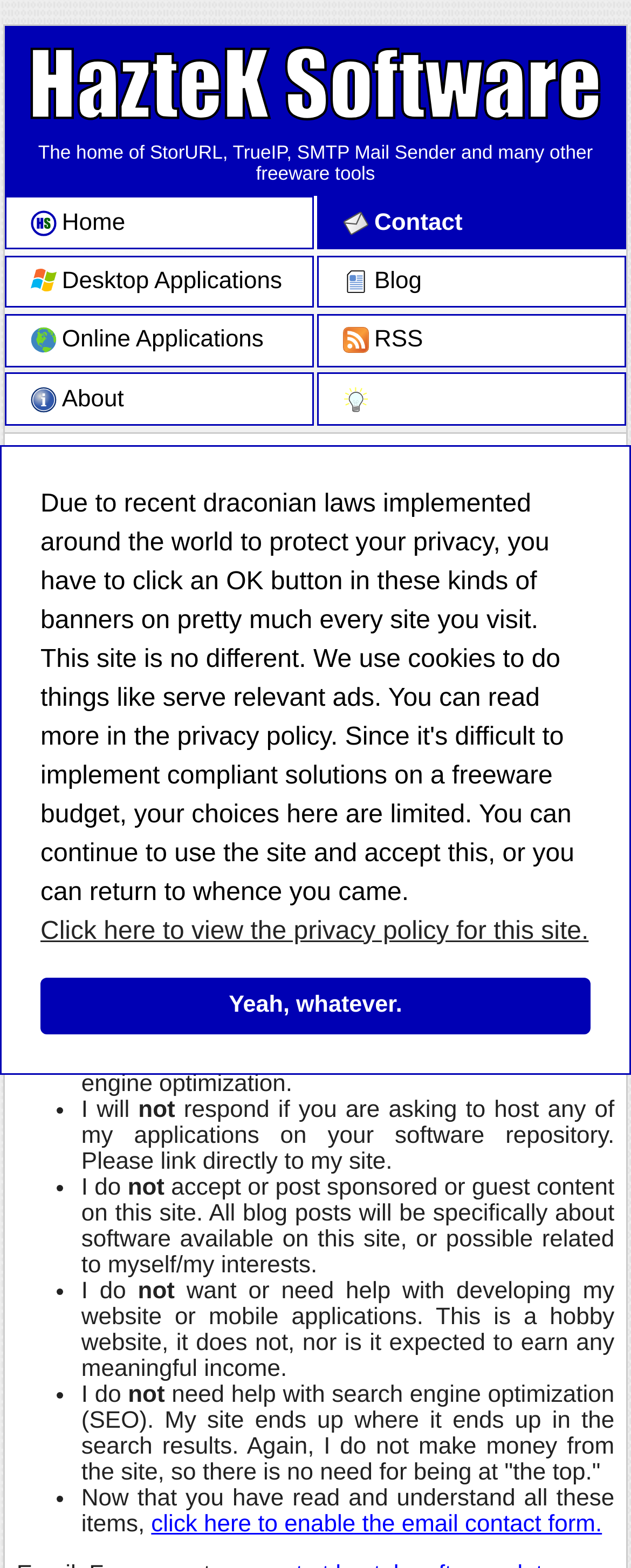What is the policy on reciprocal links?
Please provide a single word or phrase as your answer based on the image.

Not accepted